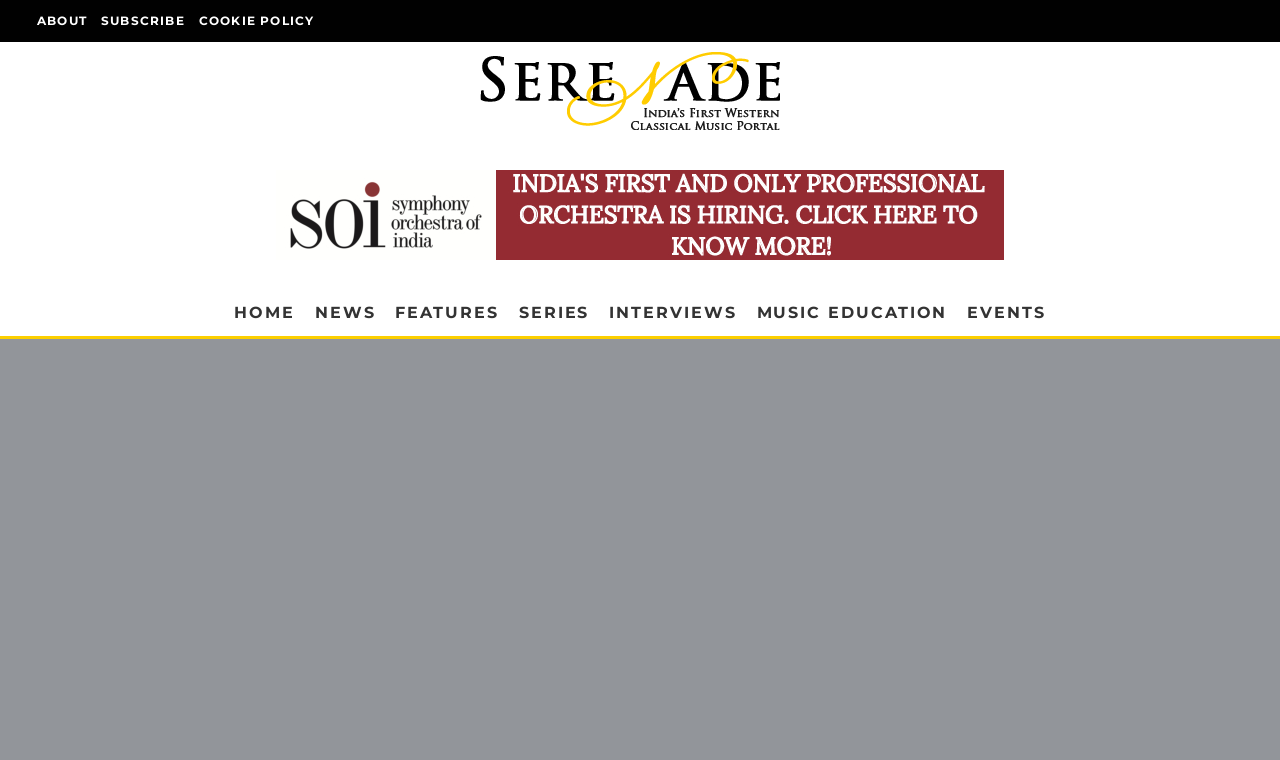Show the bounding box coordinates for the HTML element as described: "Series".

[0.398, 0.382, 0.468, 0.442]